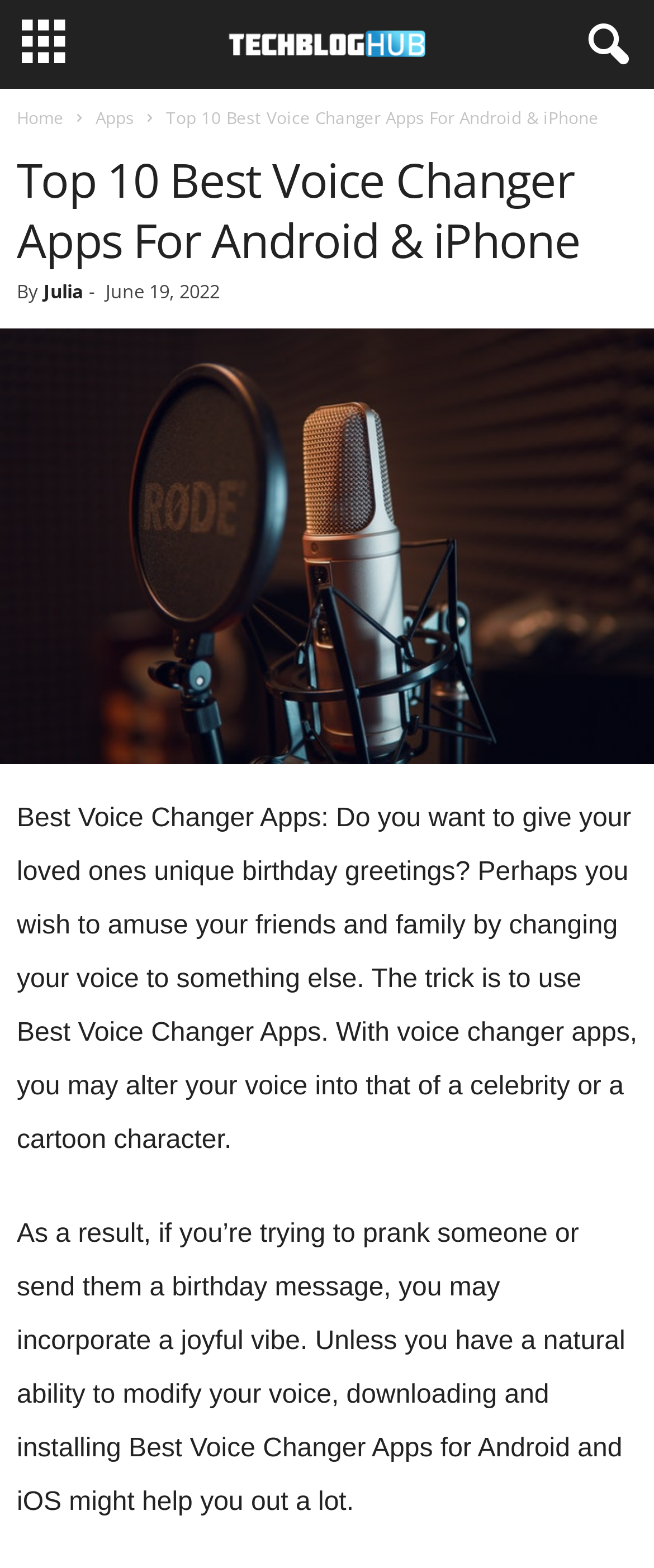With reference to the screenshot, provide a detailed response to the question below:
What is the tone of the article?

The tone of the article is informative, as it provides information about the Best Voice Changer Apps and their uses, without expressing a personal opinion or emotion.